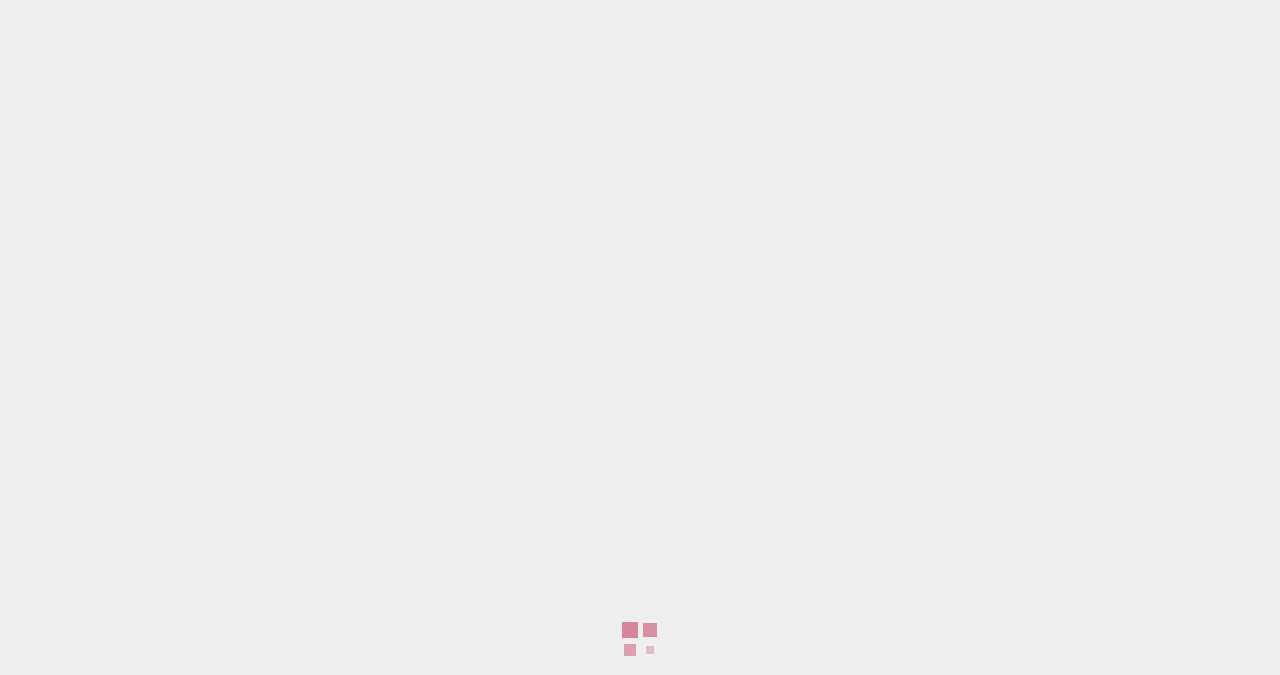Locate the bounding box coordinates of the area where you should click to accomplish the instruction: "View the 'CONTACT US' page".

[0.48, 0.144, 0.547, 0.216]